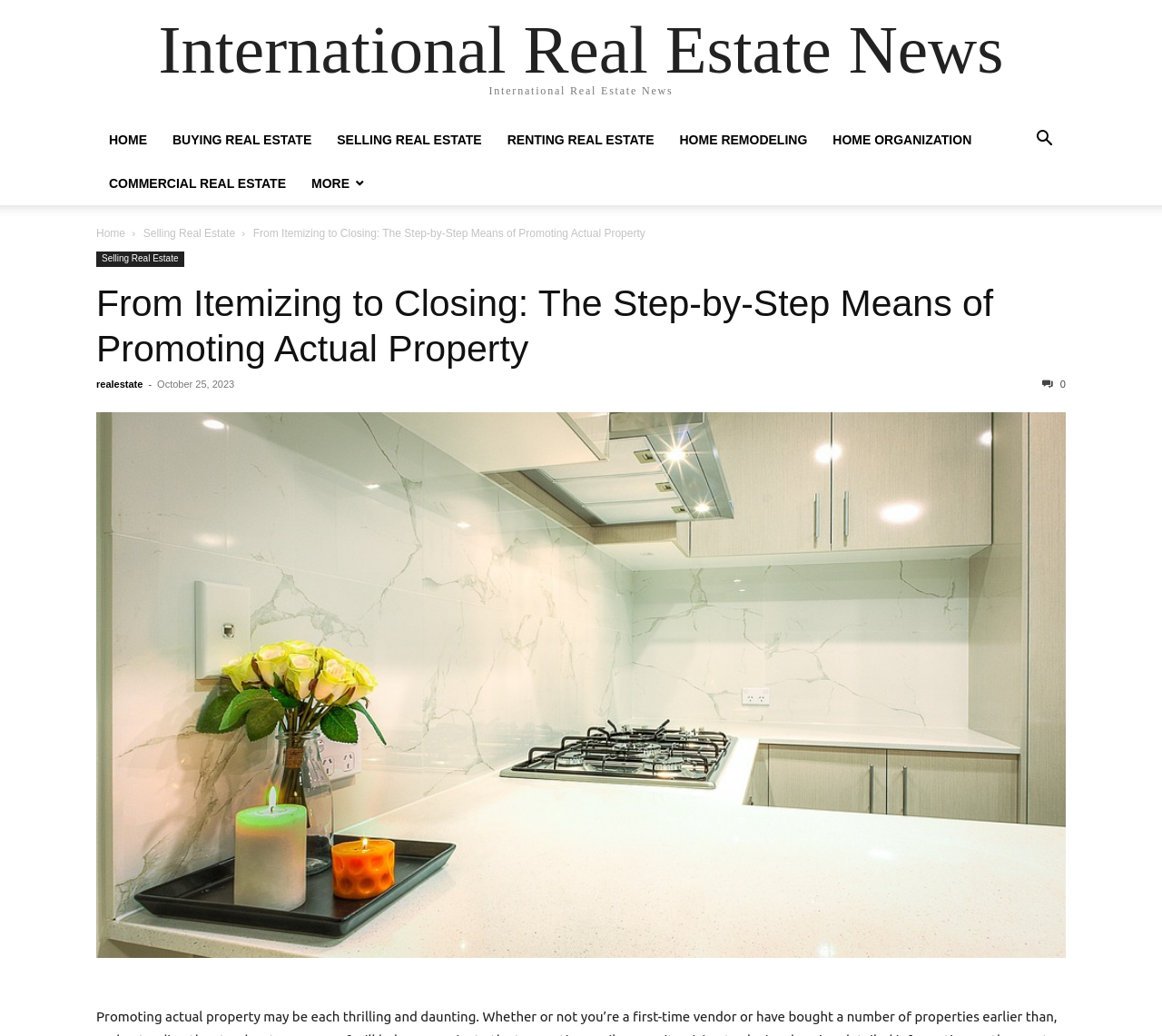Please determine the bounding box coordinates for the element that should be clicked to follow these instructions: "visit realestate".

[0.083, 0.365, 0.123, 0.376]